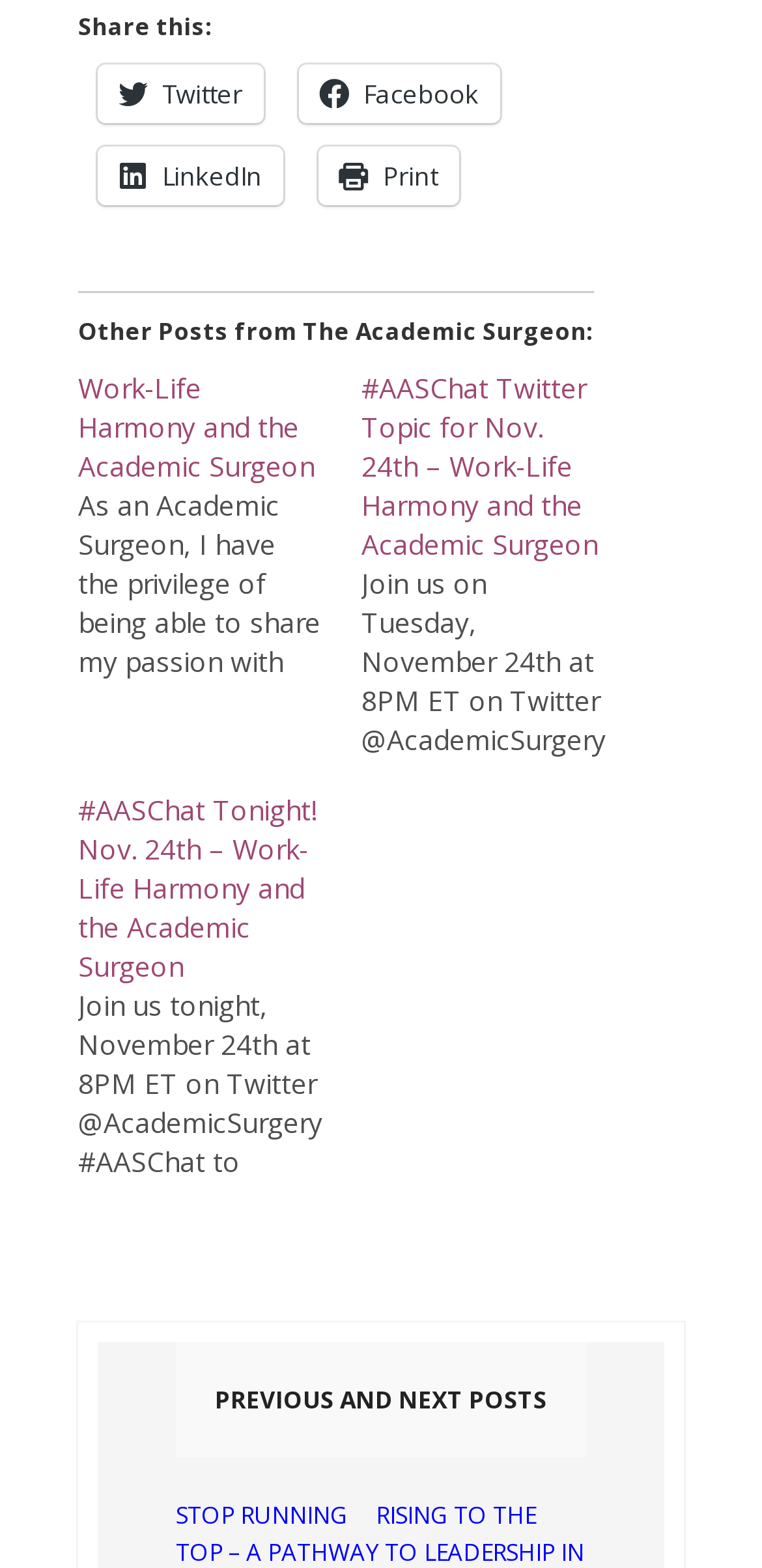Provide a short answer using a single word or phrase for the following question: 
What social media platforms are linked?

Twitter, Facebook, LinkedIn